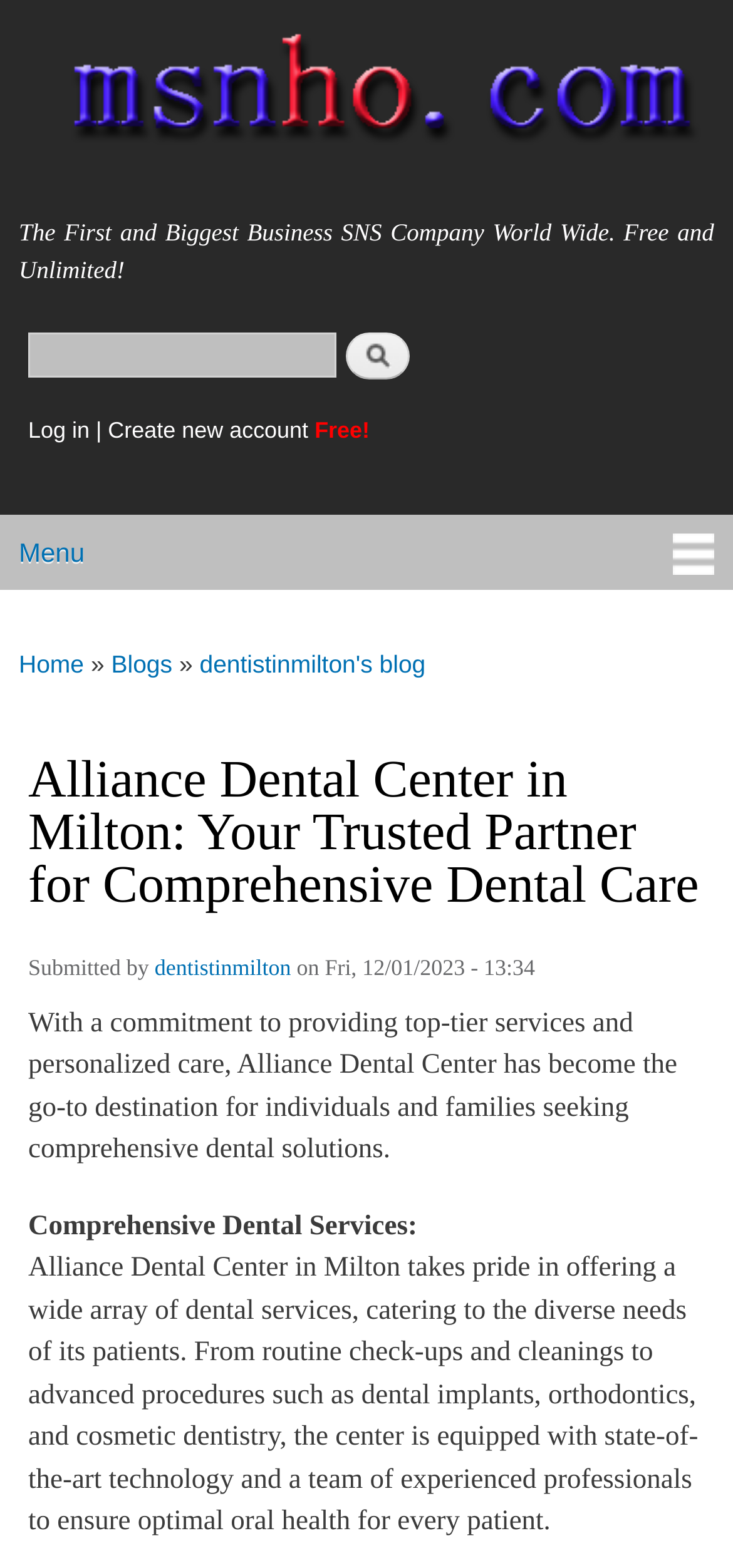Highlight the bounding box coordinates of the region I should click on to meet the following instruction: "Create a new account".

[0.147, 0.266, 0.421, 0.283]